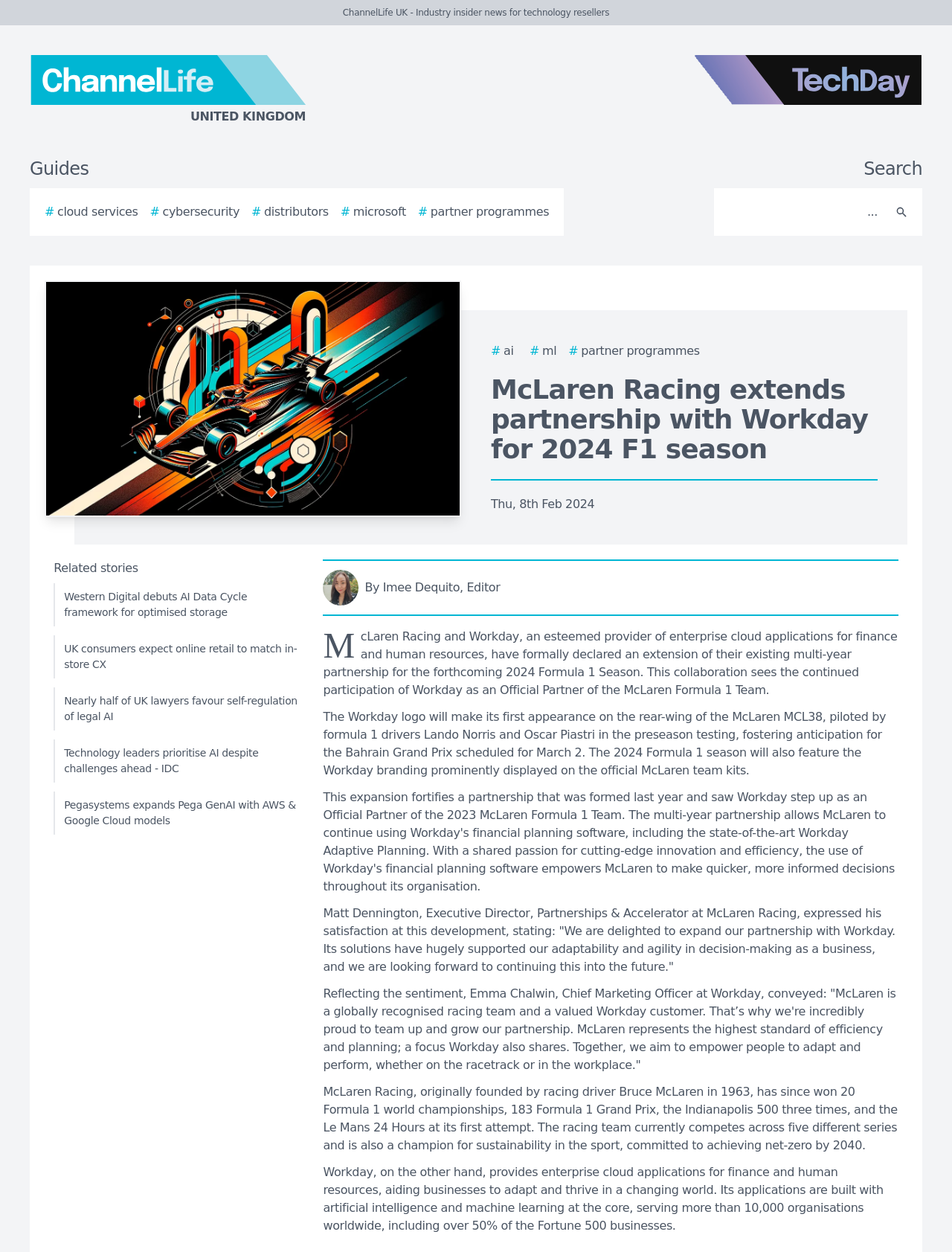With reference to the image, please provide a detailed answer to the following question: What is the name of the author of the article?

The article mentions 'Author image By Imee Dequito, Editor' which indicates that Imee Dequito is the author of the article.